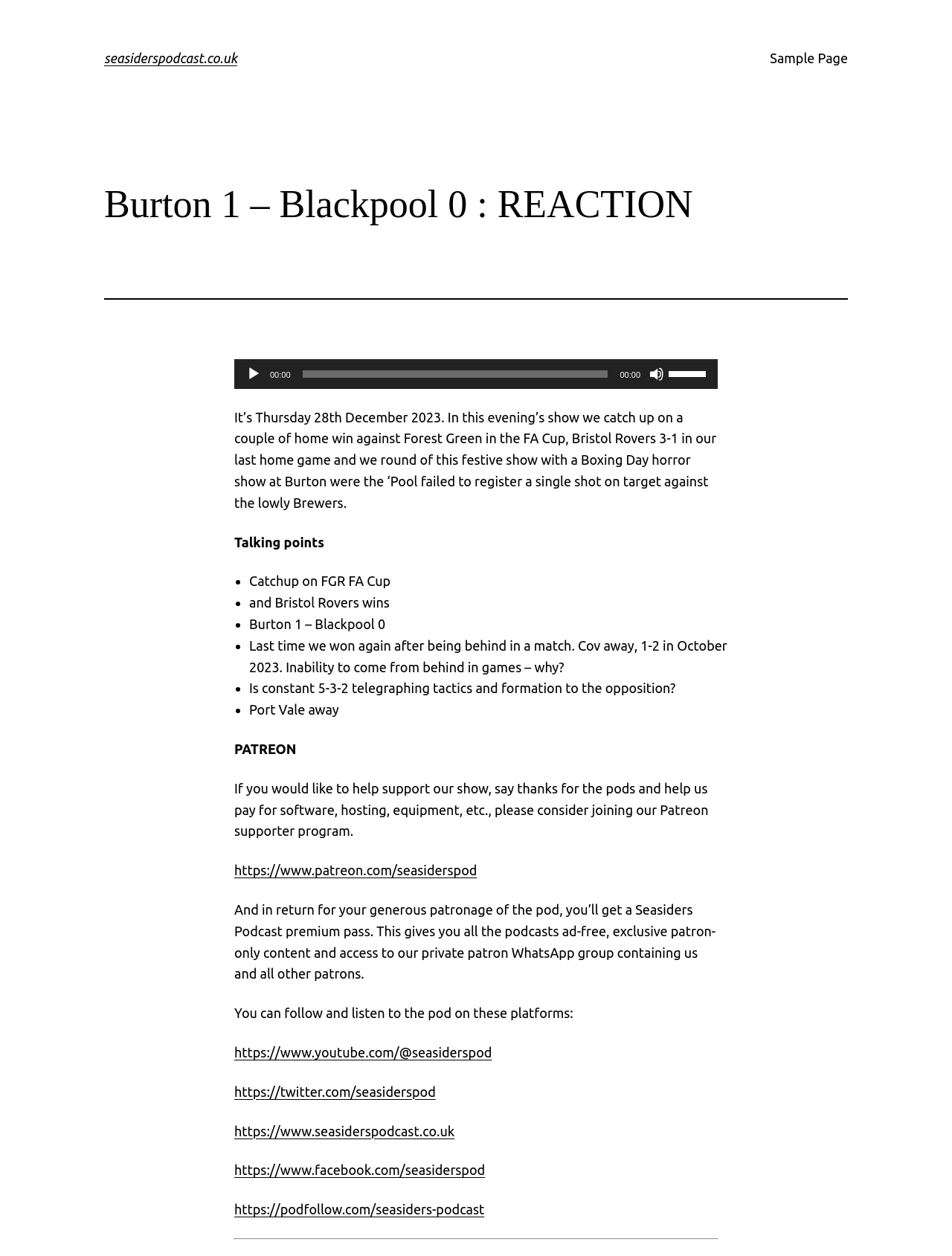Identify the bounding box coordinates of the clickable section necessary to follow the following instruction: "Support the podcast on 'Patreon'". The coordinates should be presented as four float numbers from 0 to 1, i.e., [left, top, right, bottom].

[0.246, 0.687, 0.501, 0.699]